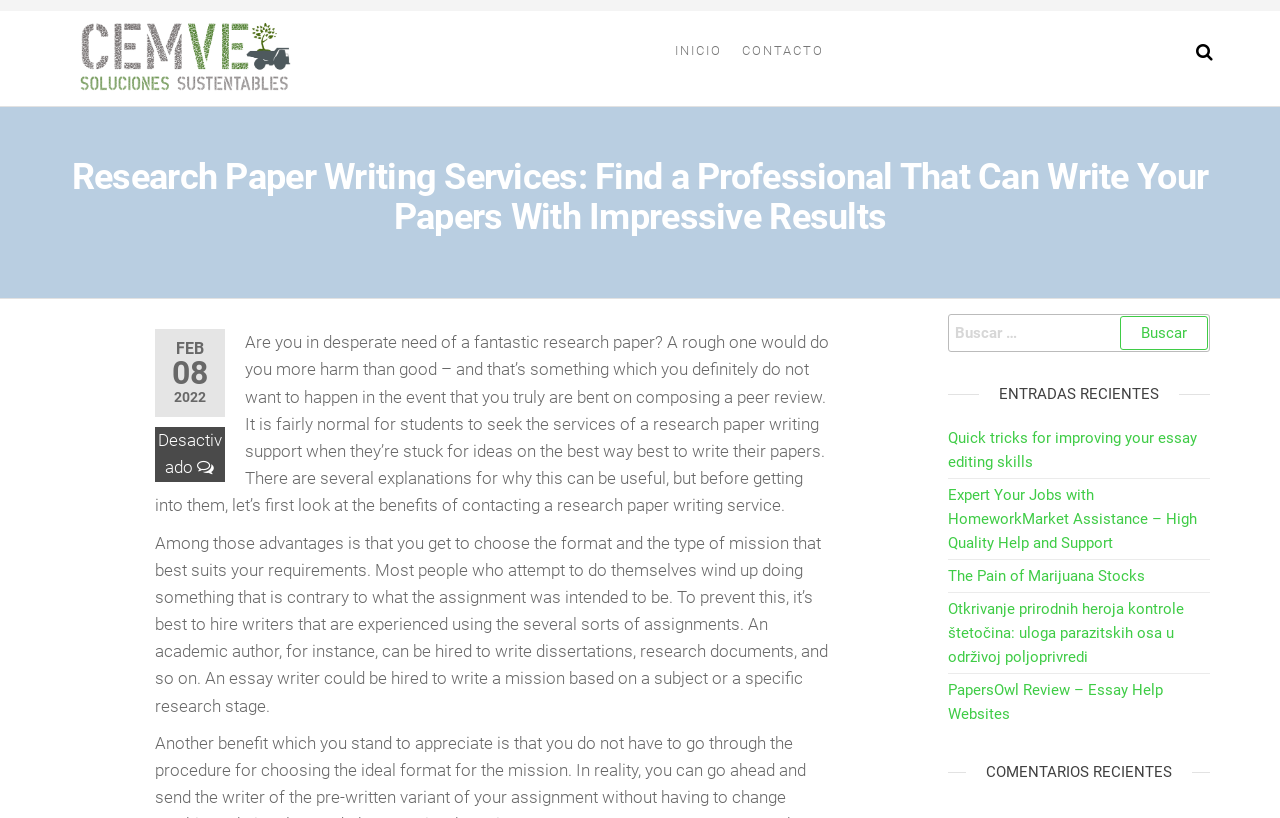Determine the bounding box coordinates of the section to be clicked to follow the instruction: "Contact the research paper writing service". The coordinates should be given as four float numbers between 0 and 1, formatted as [left, top, right, bottom].

[0.572, 0.013, 0.652, 0.111]